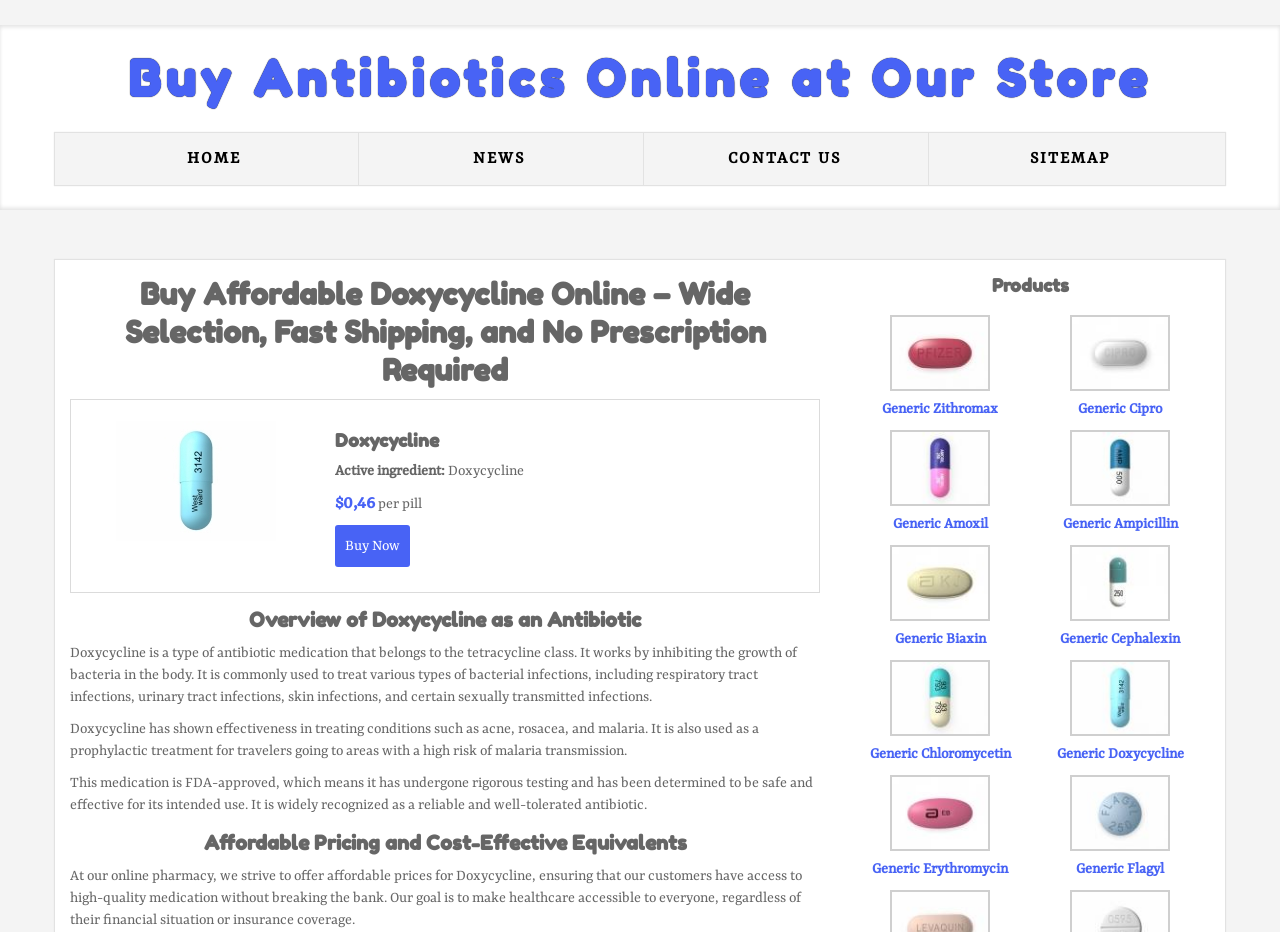Provide the bounding box coordinates for the area that should be clicked to complete the instruction: "Go to the 'HOME' page".

[0.055, 0.143, 0.28, 0.198]